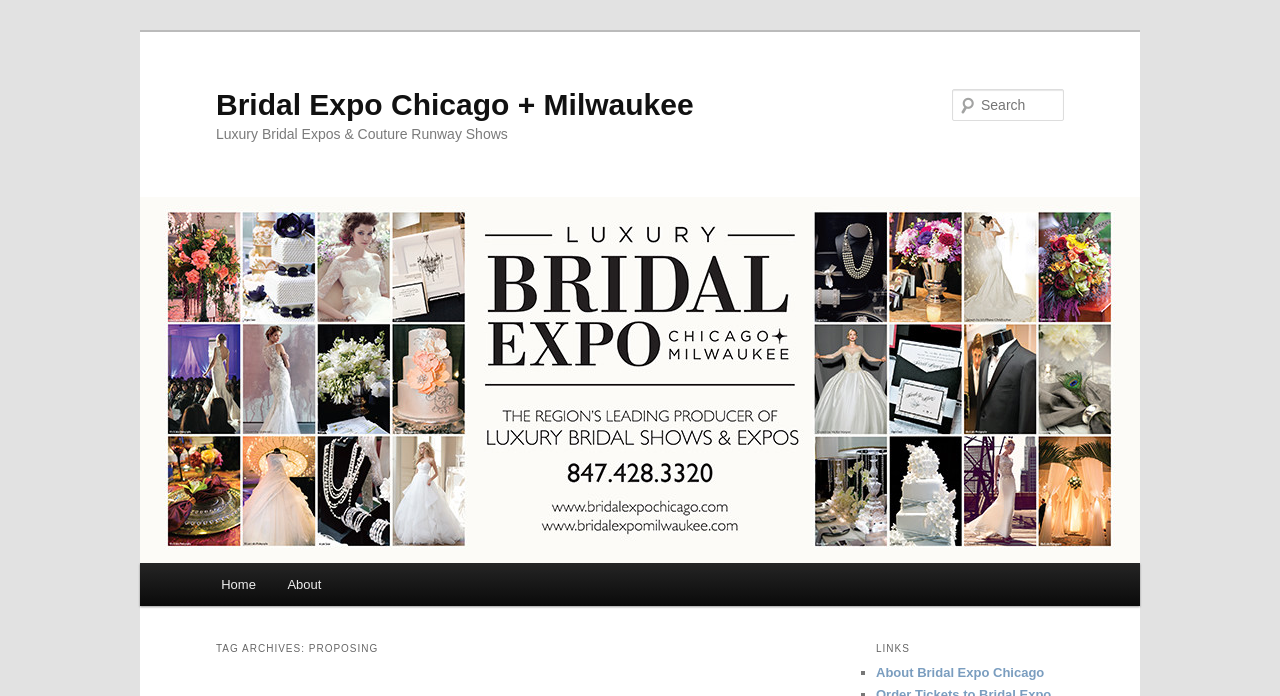Answer this question using a single word or a brief phrase:
What is the name of the event or organization on the webpage?

Bridal Expo Chicago + Milwaukee